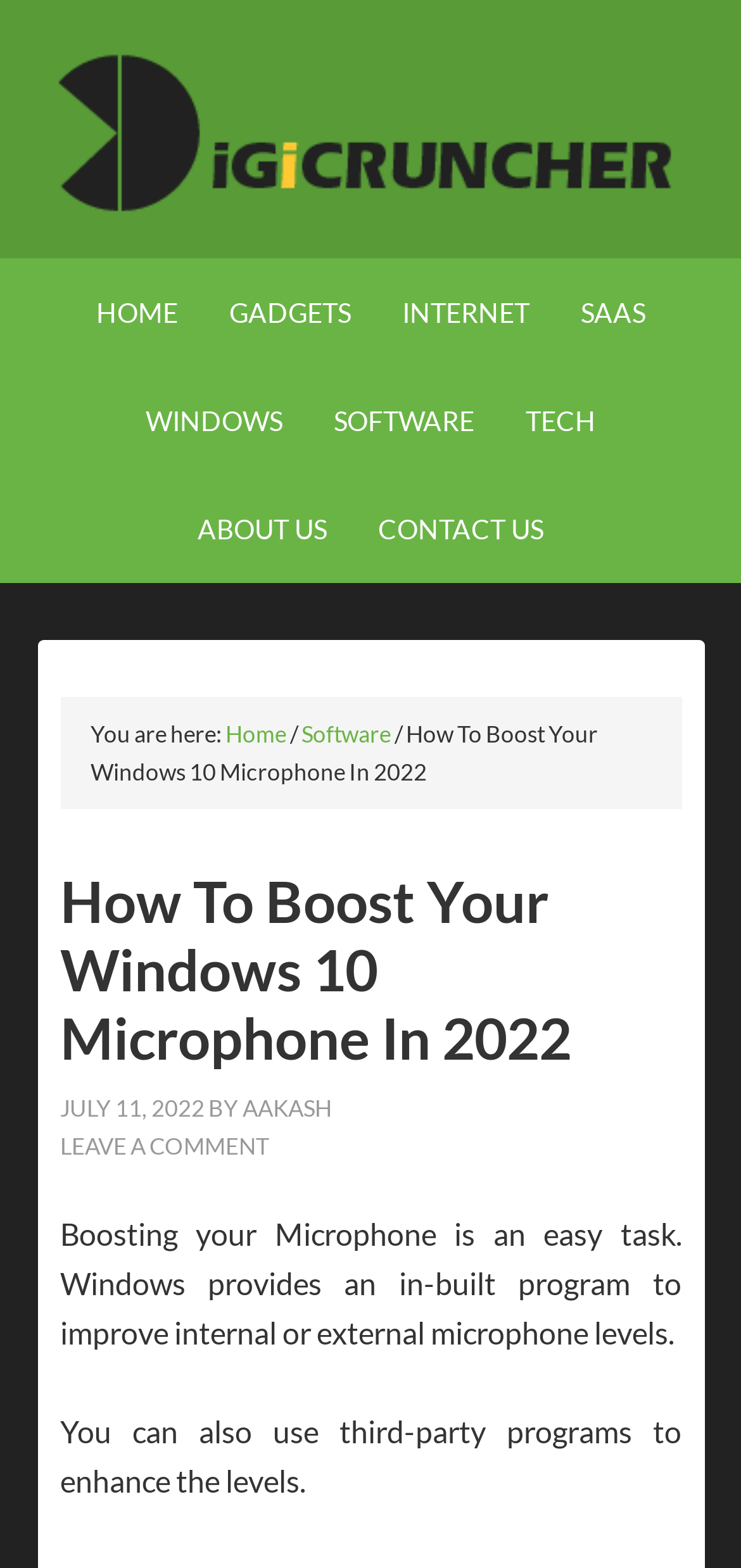Please identify the coordinates of the bounding box for the clickable region that will accomplish this instruction: "visit gadgets page".

[0.278, 0.165, 0.504, 0.234]